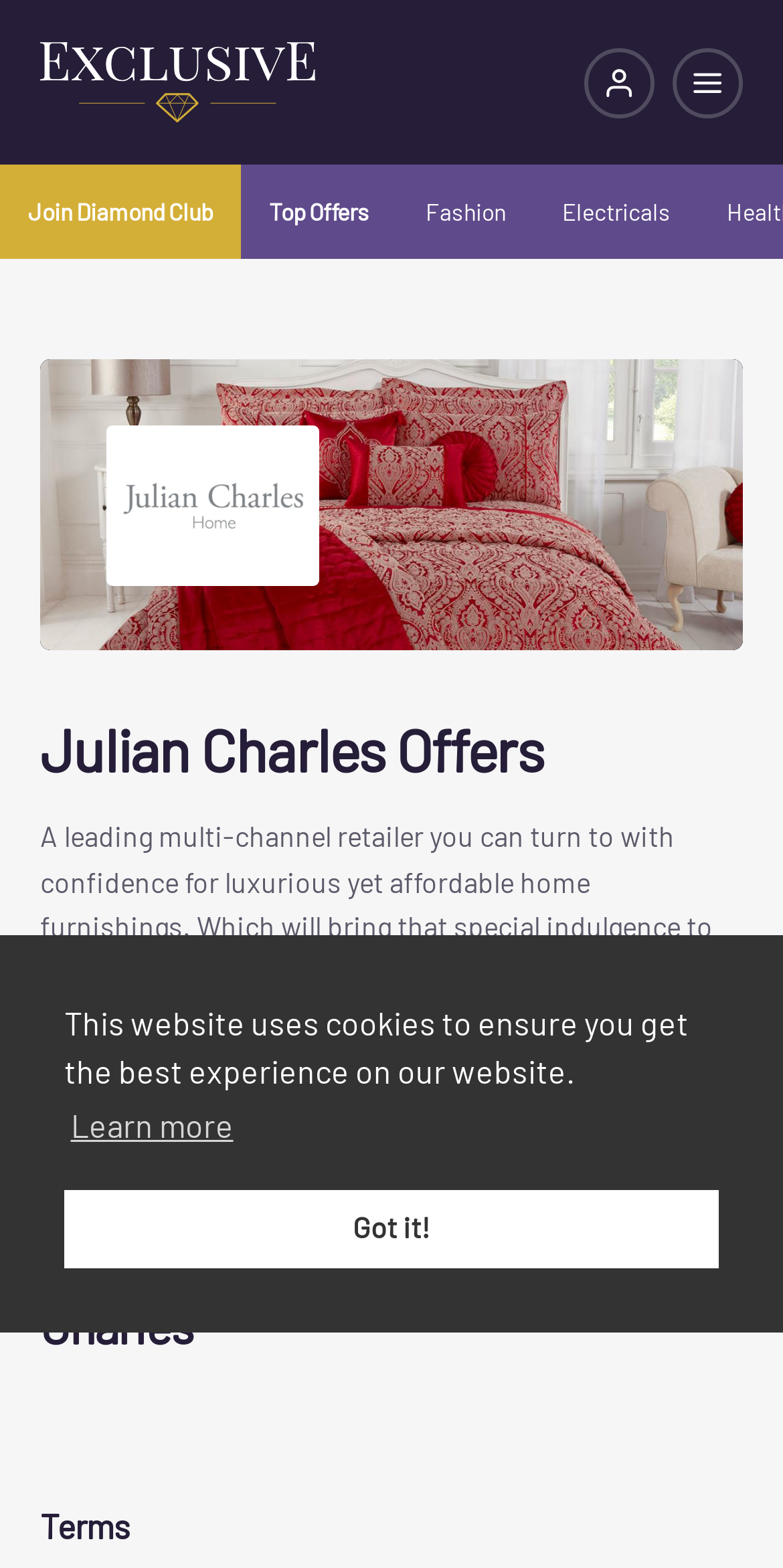What is the purpose of the 'Exclusive Rewards' link?
Using the picture, provide a one-word or short phrase answer.

To access exclusive rewards